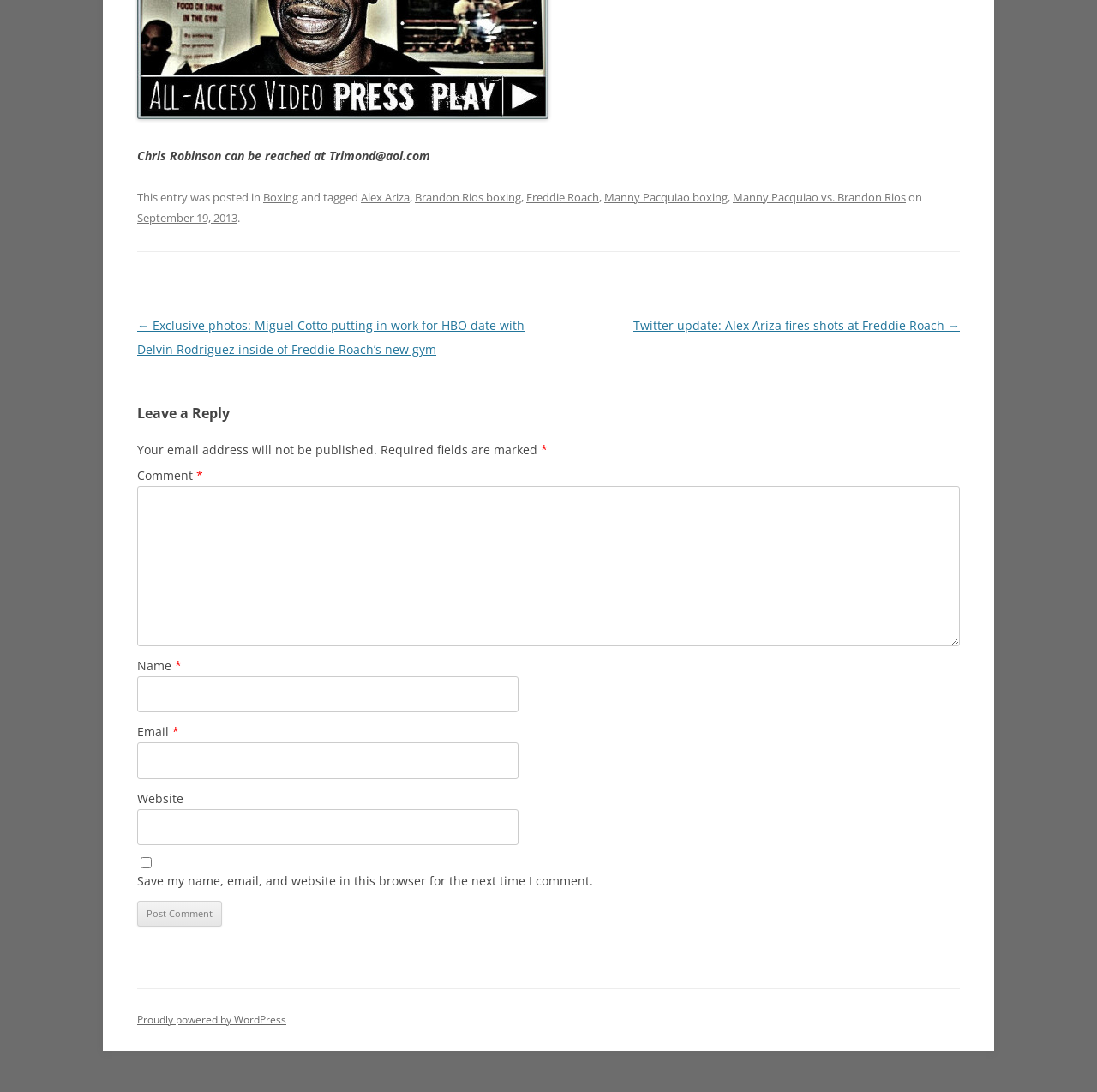Locate the bounding box coordinates of the clickable area to execute the instruction: "Click the link to view previous post". Provide the coordinates as four float numbers between 0 and 1, represented as [left, top, right, bottom].

[0.125, 0.29, 0.478, 0.327]